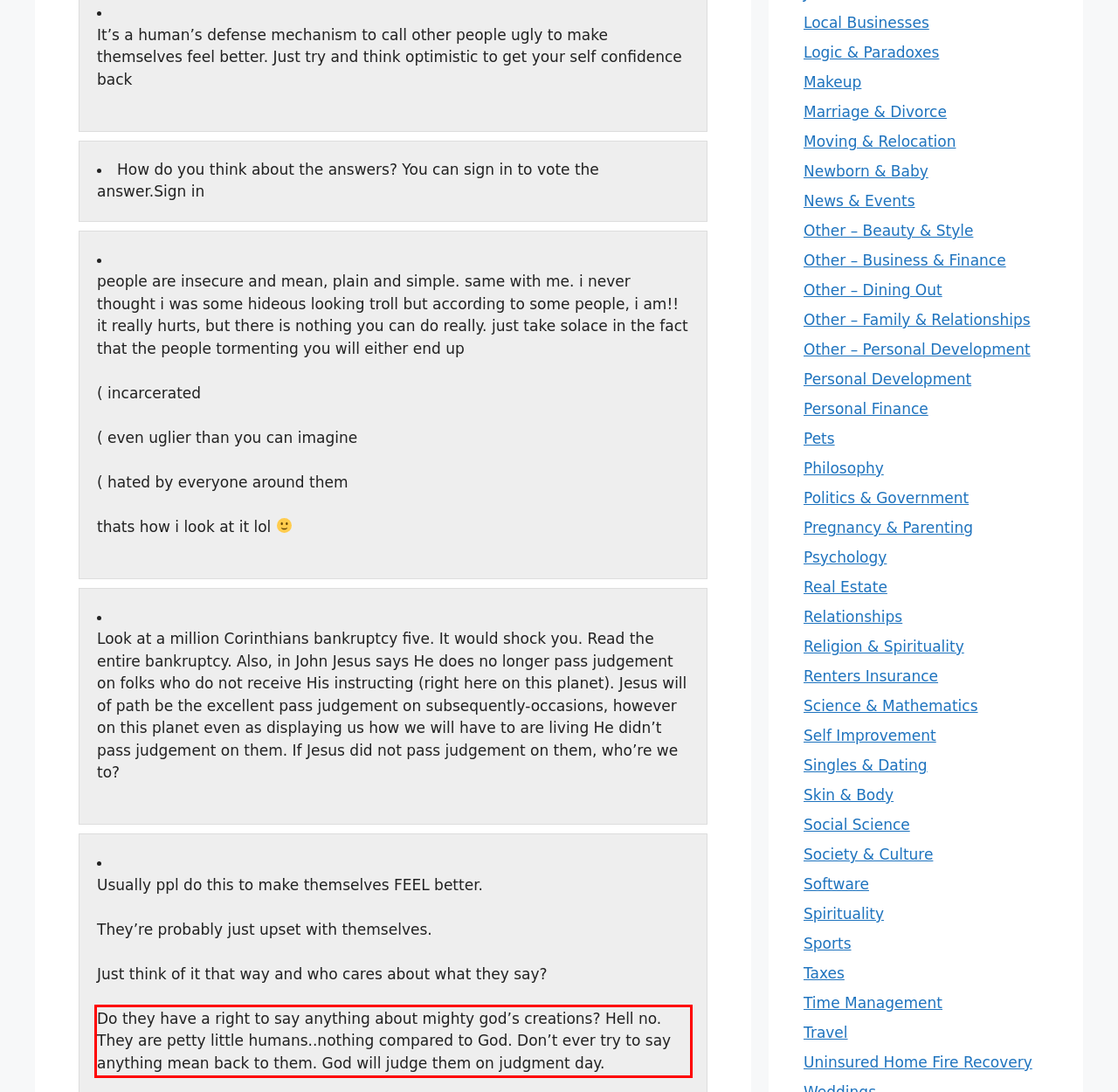Examine the screenshot of the webpage, locate the red bounding box, and generate the text contained within it.

Do they have a right to say anything about mighty god’s creations? Hell no. They are petty little humans..nothing compared to God. Don’t ever try to say anything mean back to them. God will judge them on judgment day.